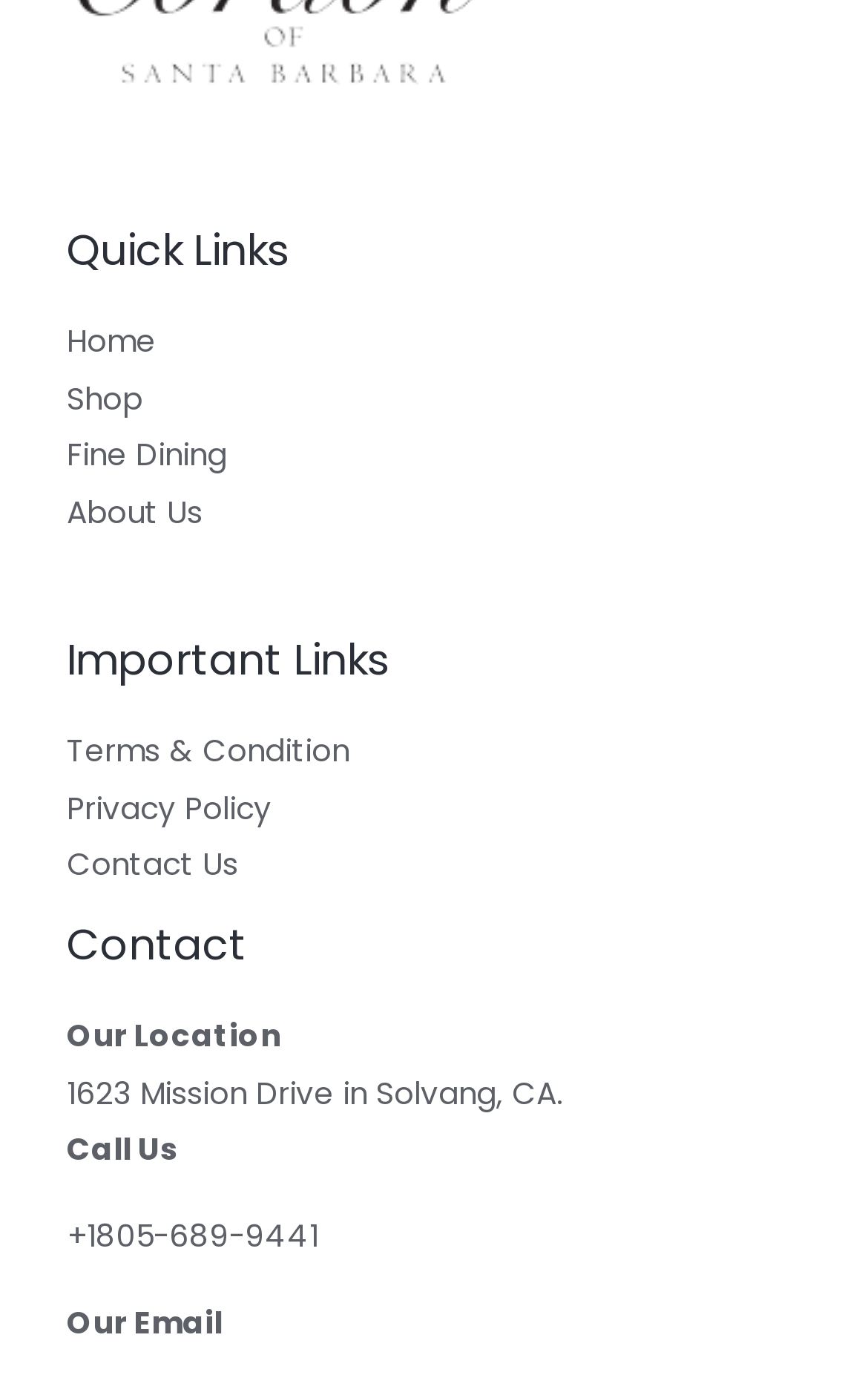What is the phone number to contact?
Please give a detailed and elaborate answer to the question based on the image.

I found the 'Call Us' section and the corresponding phone number '+1805-689-9441' is listed below it, so this is the phone number to contact.